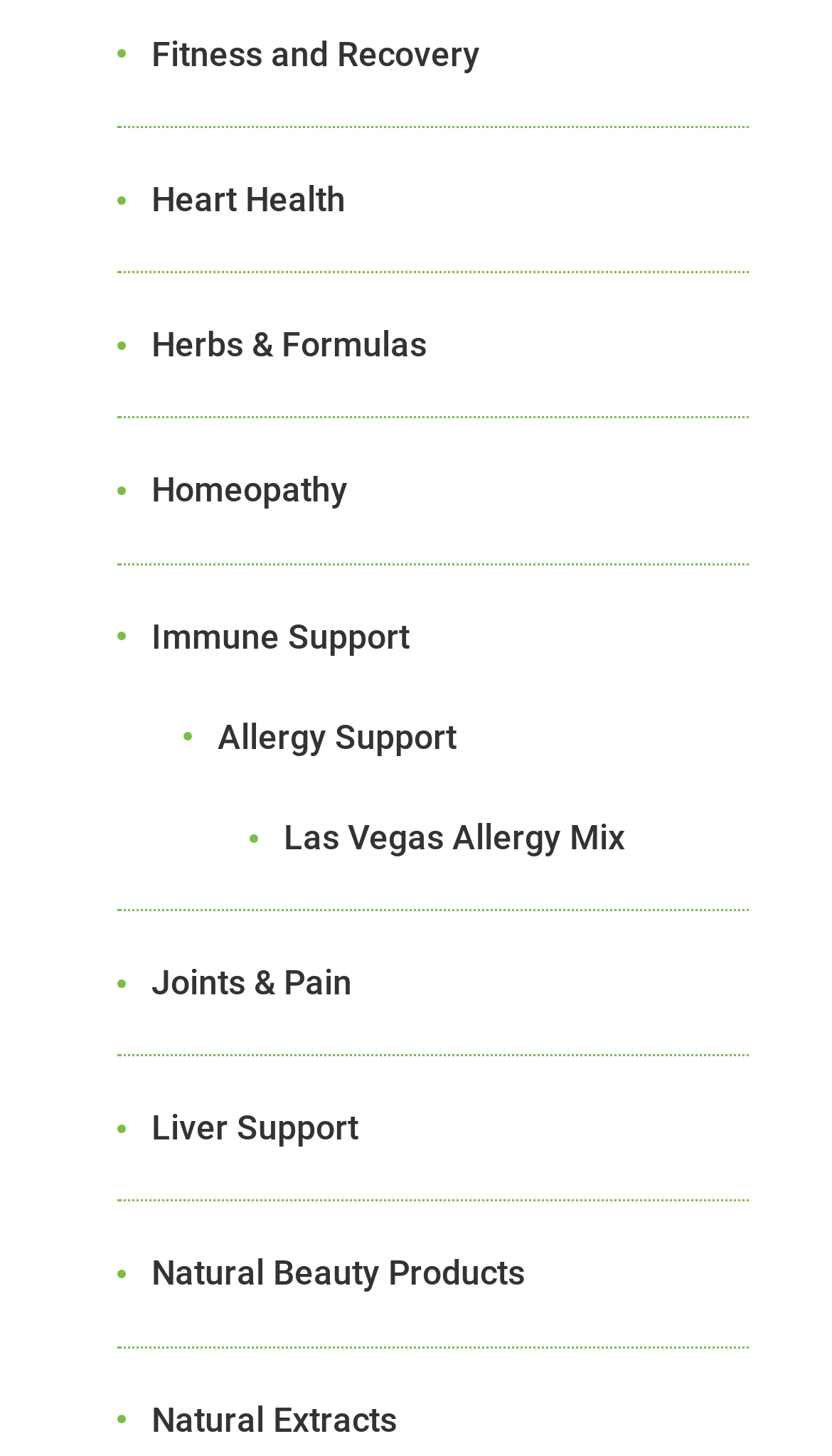Refer to the screenshot and answer the following question in detail:
How many categories are listed on the webpage?

I counted the number of links on the webpage, which are categorized as 'Fitness and Recovery', 'Heart Health', 'Herbs & Formulas', 'Homeopathy', 'Immune Support', 'Allergy Support', 'Las Vegas Allergy Mix', 'Joints & Pain', 'Liver Support', 'Natural Beauty Products', and 'Natural Extracts'. There are 12 categories in total.